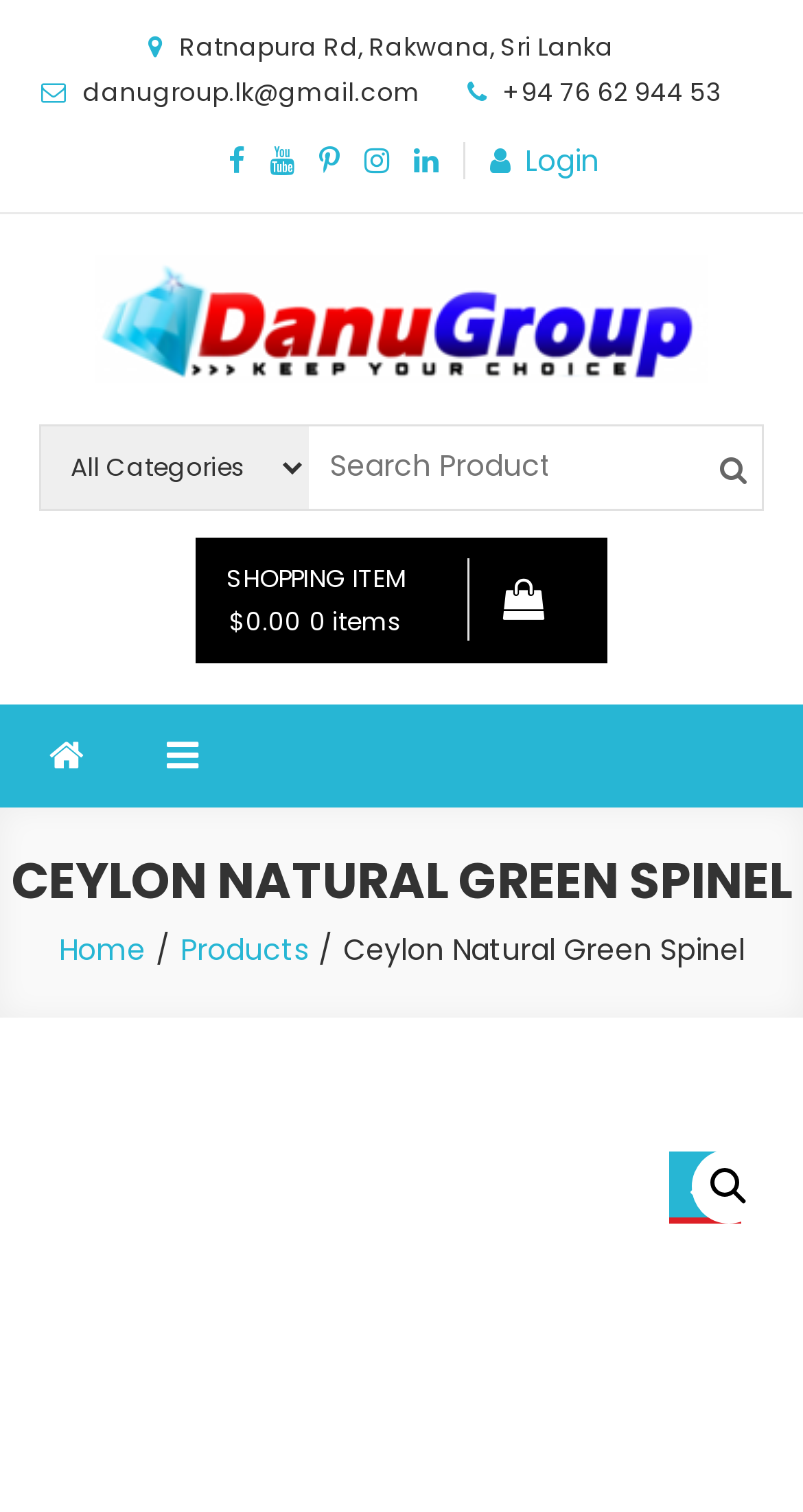Please find the bounding box coordinates of the clickable region needed to complete the following instruction: "Search for a product". The bounding box coordinates must consist of four float numbers between 0 and 1, i.e., [left, top, right, bottom].

[0.049, 0.281, 0.951, 0.338]